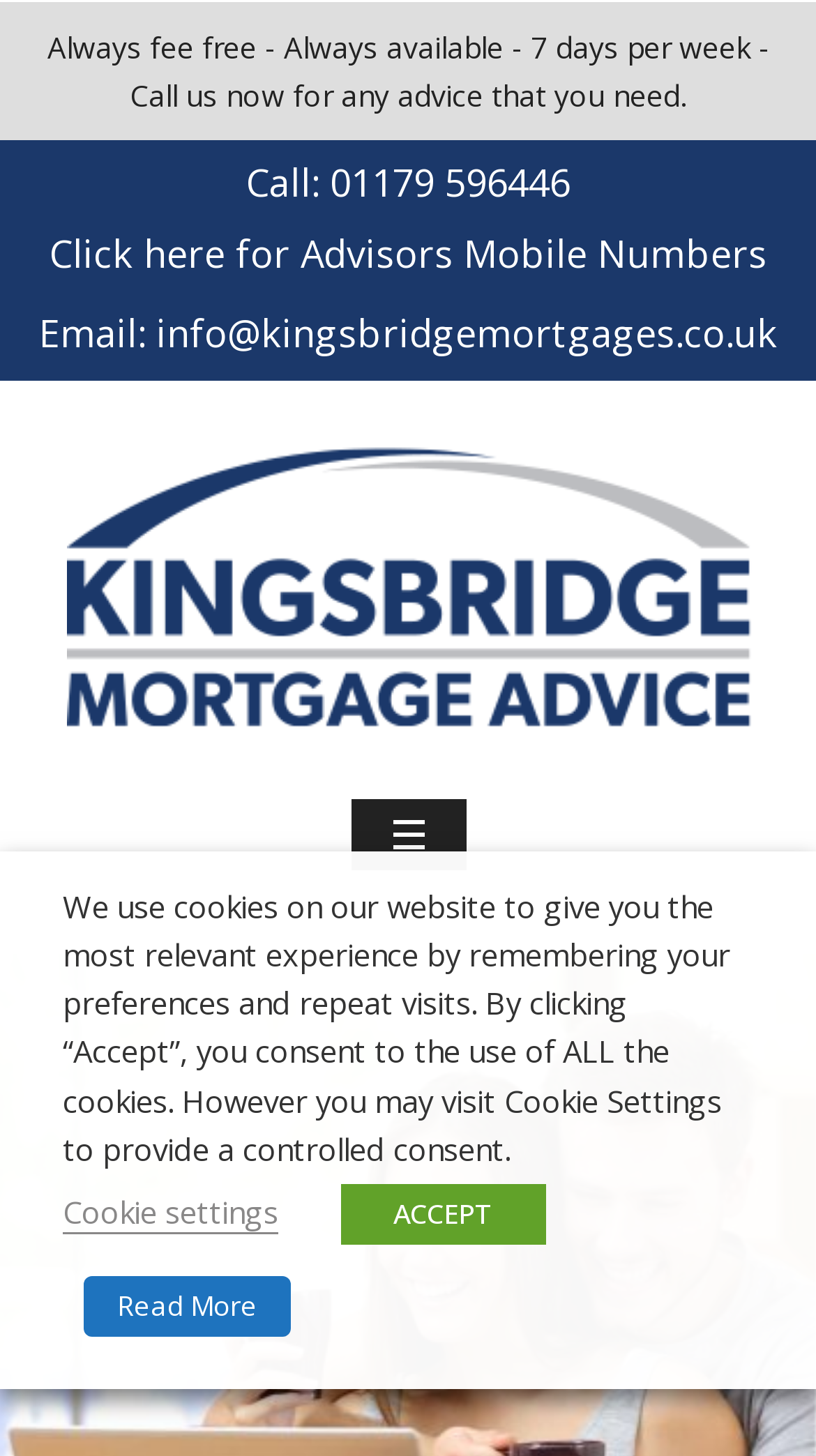Please identify the bounding box coordinates of the element on the webpage that should be clicked to follow this instruction: "Email for mortgage advice". The bounding box coordinates should be given as four float numbers between 0 and 1, formatted as [left, top, right, bottom].

[0.047, 0.211, 0.953, 0.246]